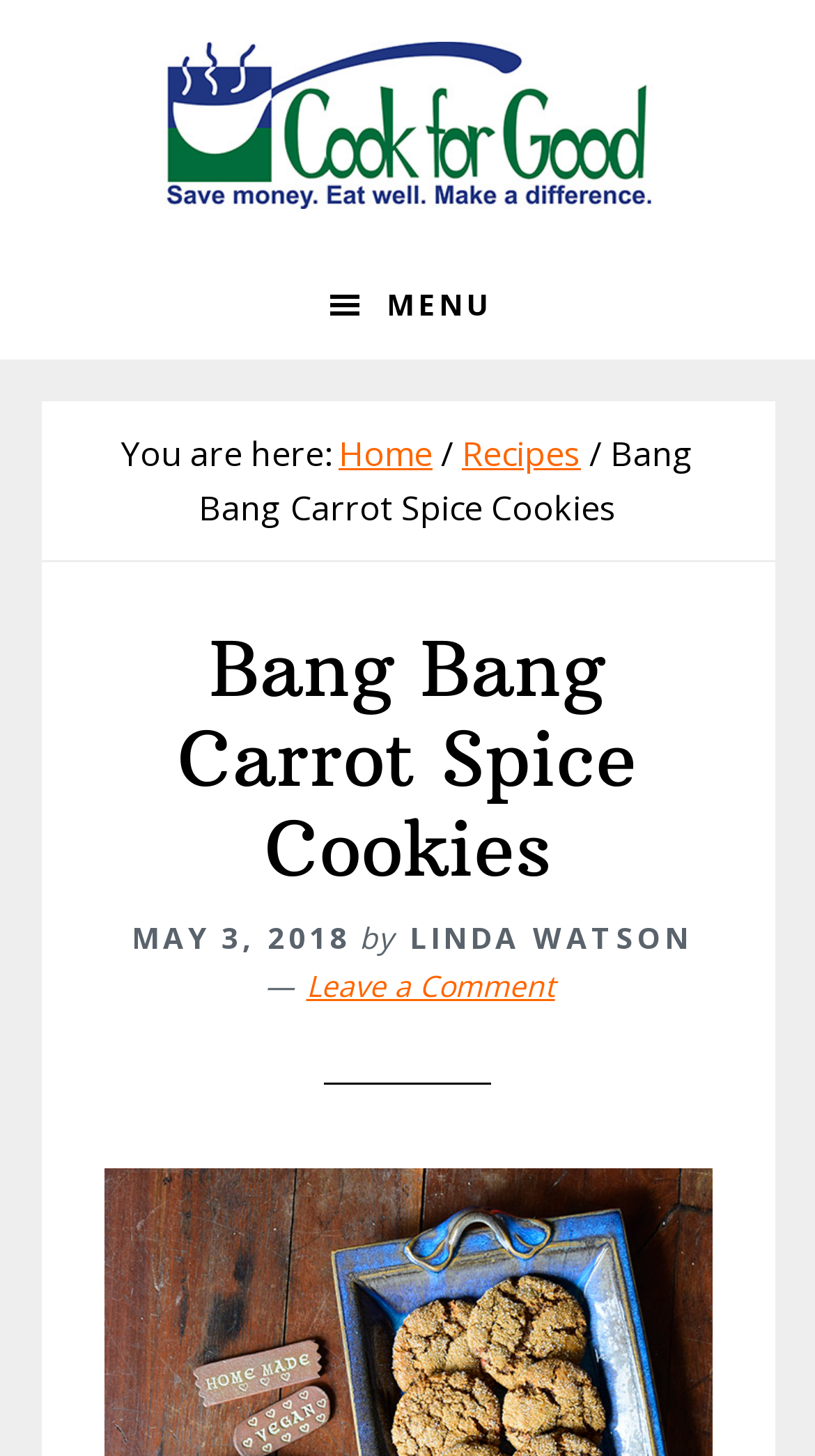Provide the bounding box coordinates of the HTML element described by the text: "Linda Watson". The coordinates should be in the format [left, top, right, bottom] with values between 0 and 1.

[0.503, 0.63, 0.849, 0.658]